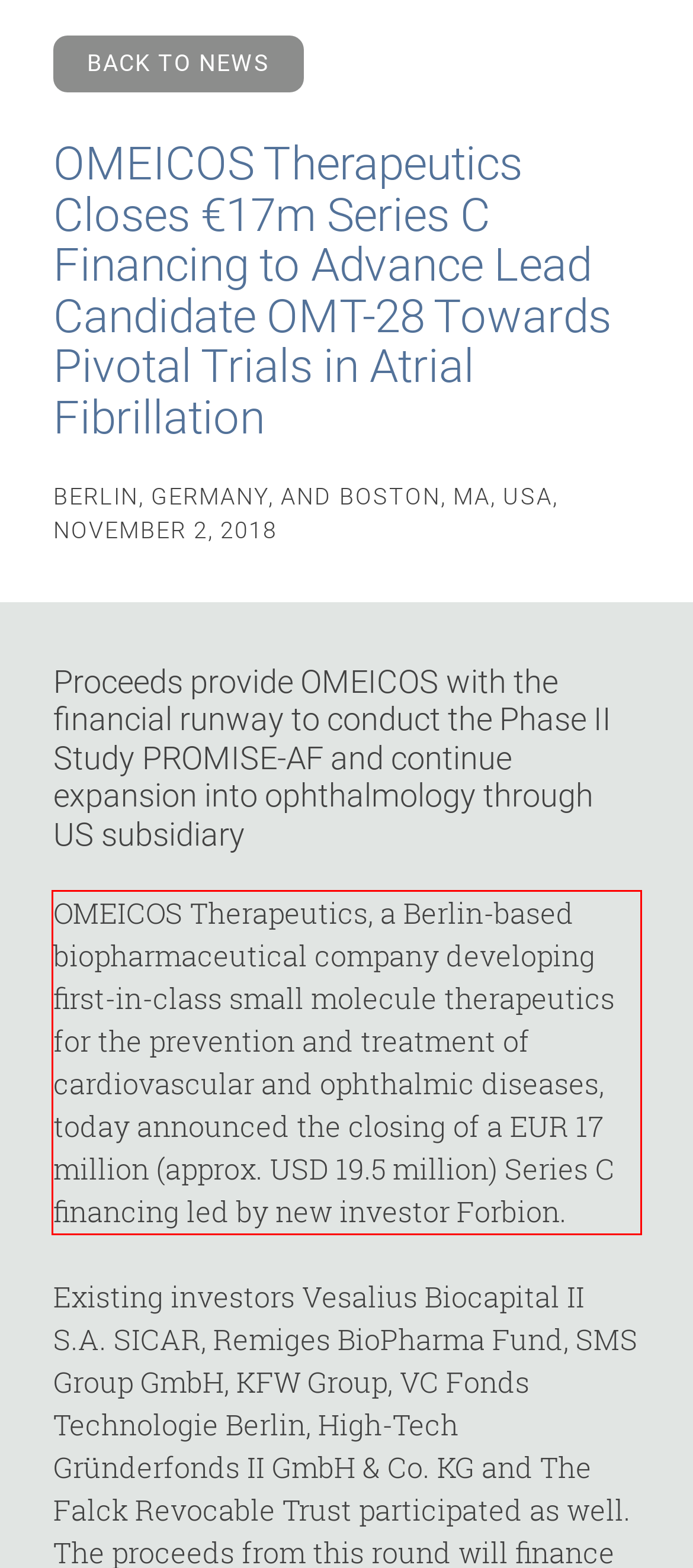Given a webpage screenshot, identify the text inside the red bounding box using OCR and extract it.

OMEICOS Therapeutics, a Berlin-based biopharmaceutical company developing first-in-class small molecule therapeutics for the prevention and treatment of cardiovascular and ophthalmic diseases, today announced the closing of a EUR 17 million (approx. USD 19.5 million) Series C financing led by new investor Forbion.